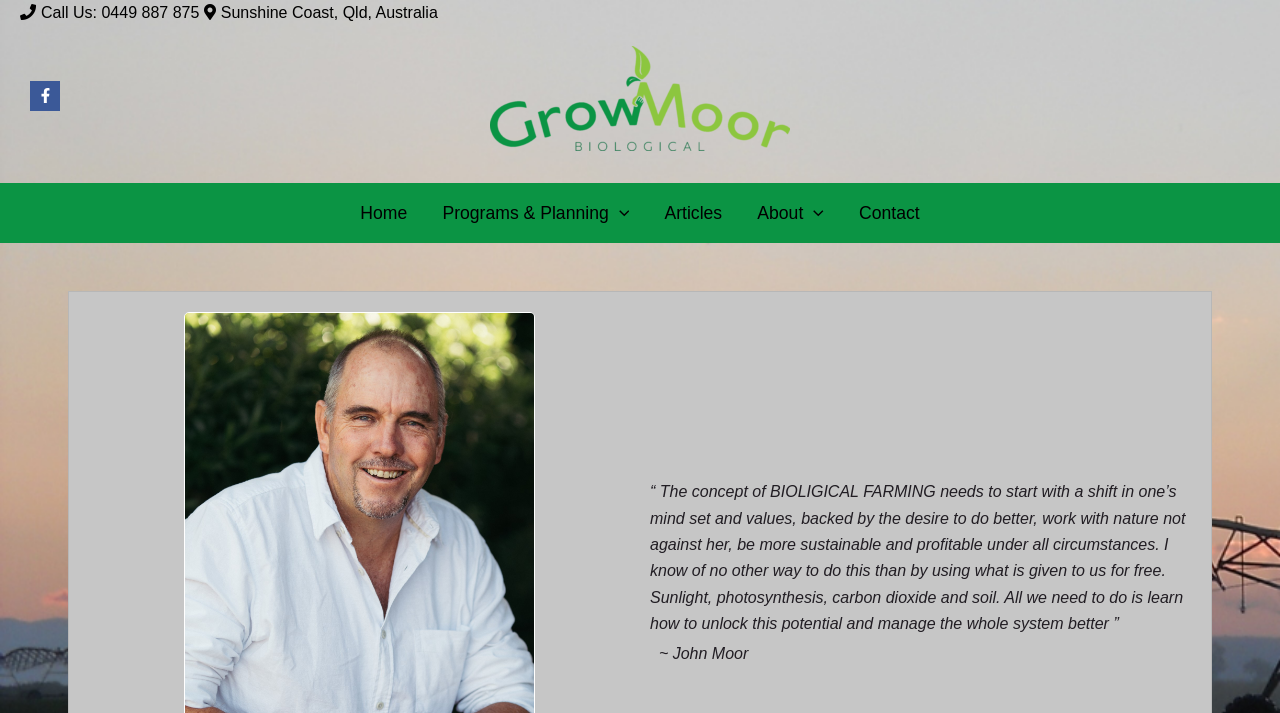Who is the author of the quote?
Analyze the image and provide a thorough answer to the question.

I found a quote on the webpage with the author mentioned as '~ John Moor' at the end of the quote, indicating that John Moor is the one who said or wrote those words.